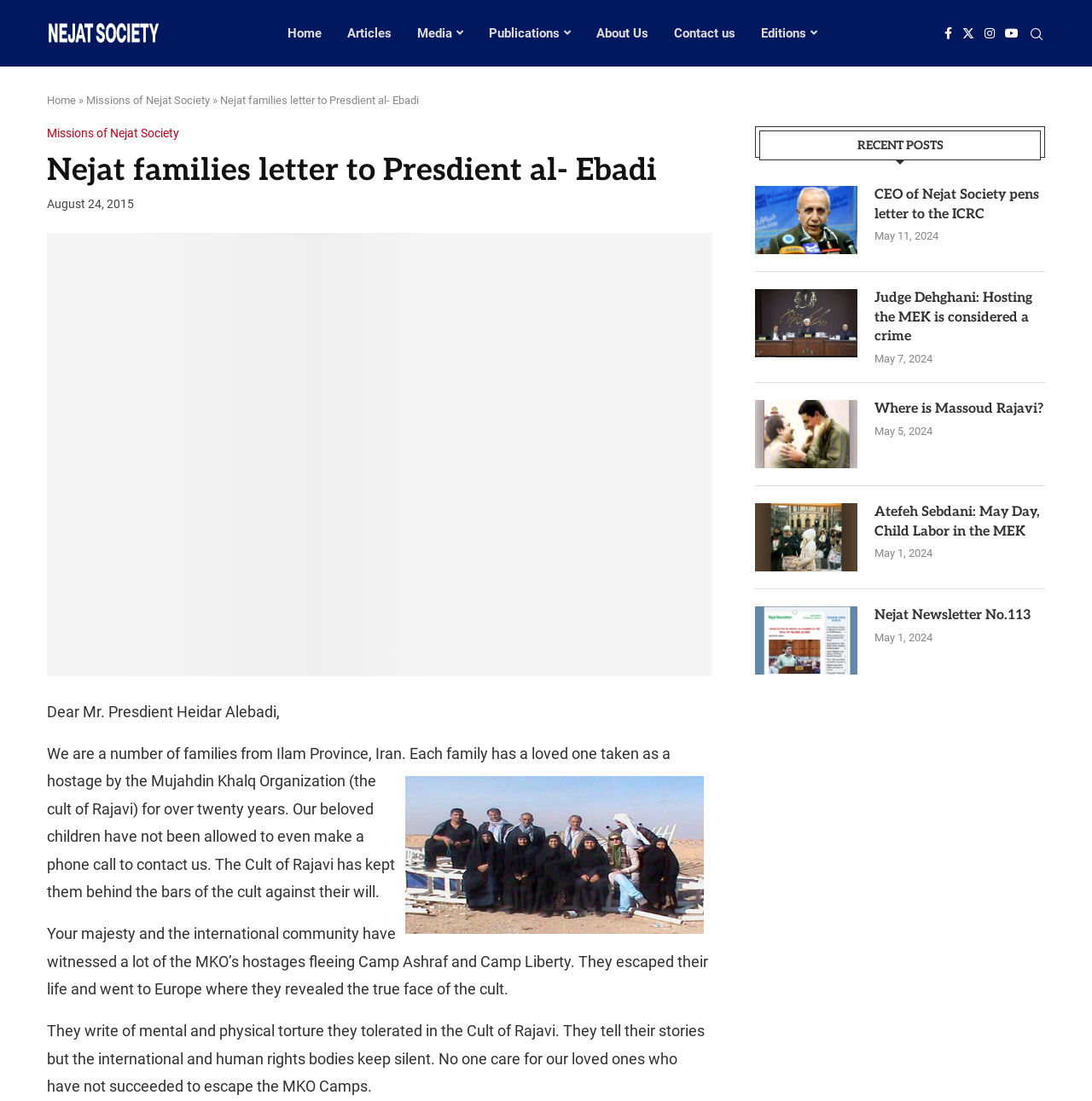How many social media links are there?
Please answer the question as detailed as possible.

There are four social media links at the top-right corner of the webpage, which are Facebook, Twitter, Instagram, and Youtube. These links are represented by their respective icons.